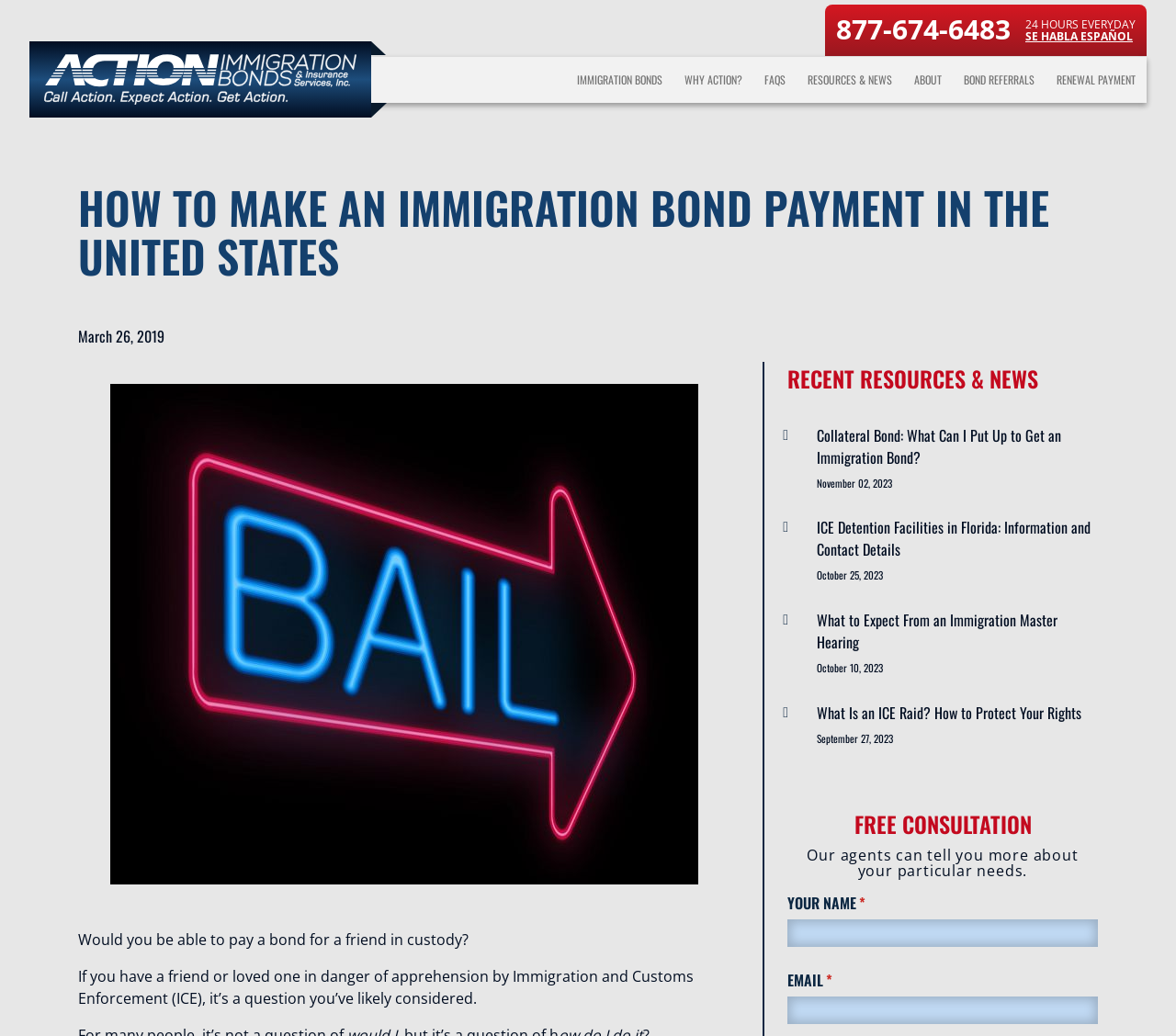Determine the bounding box coordinates of the area to click in order to meet this instruction: "Click the 'IMMIGRATION BONDS' link".

[0.481, 0.069, 0.573, 0.084]